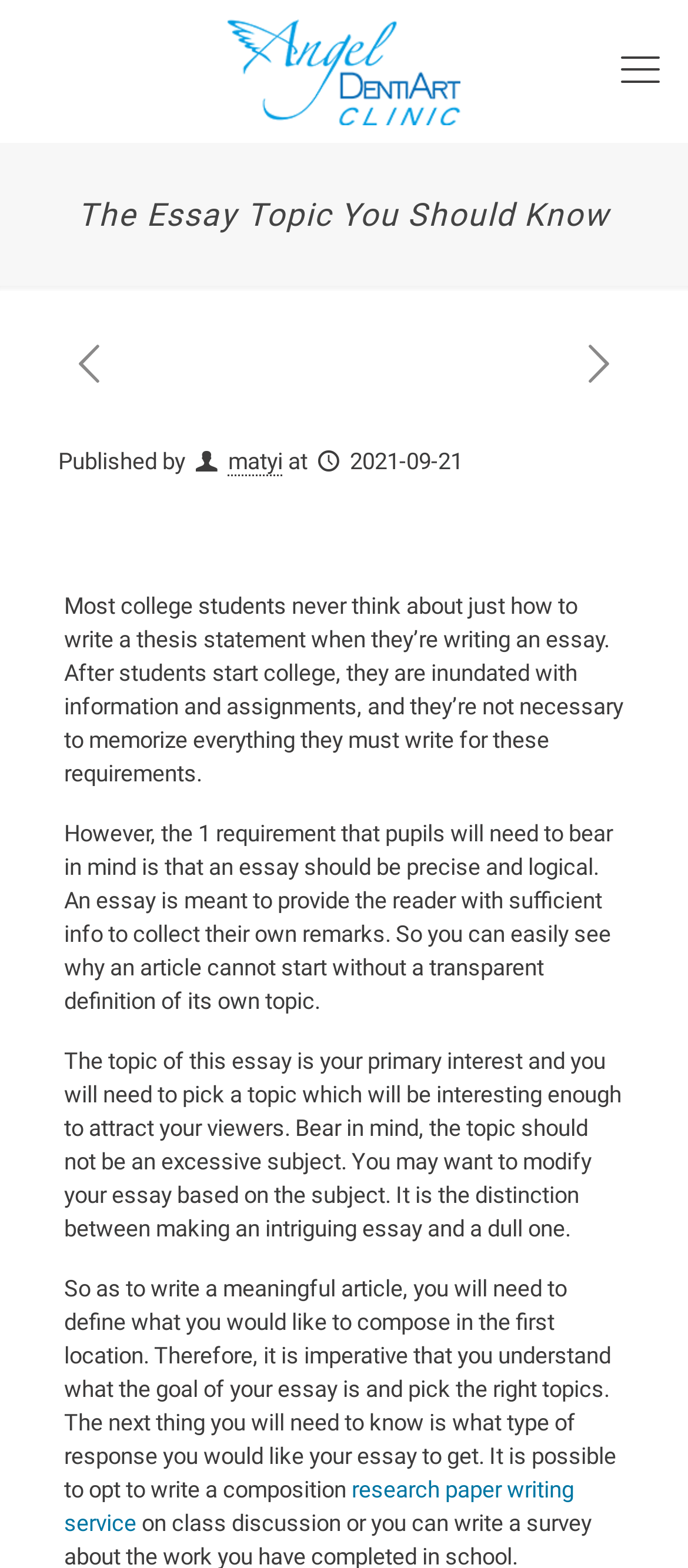Based on the provided description, "LinkedIn", find the bounding box of the corresponding UI element in the screenshot.

None